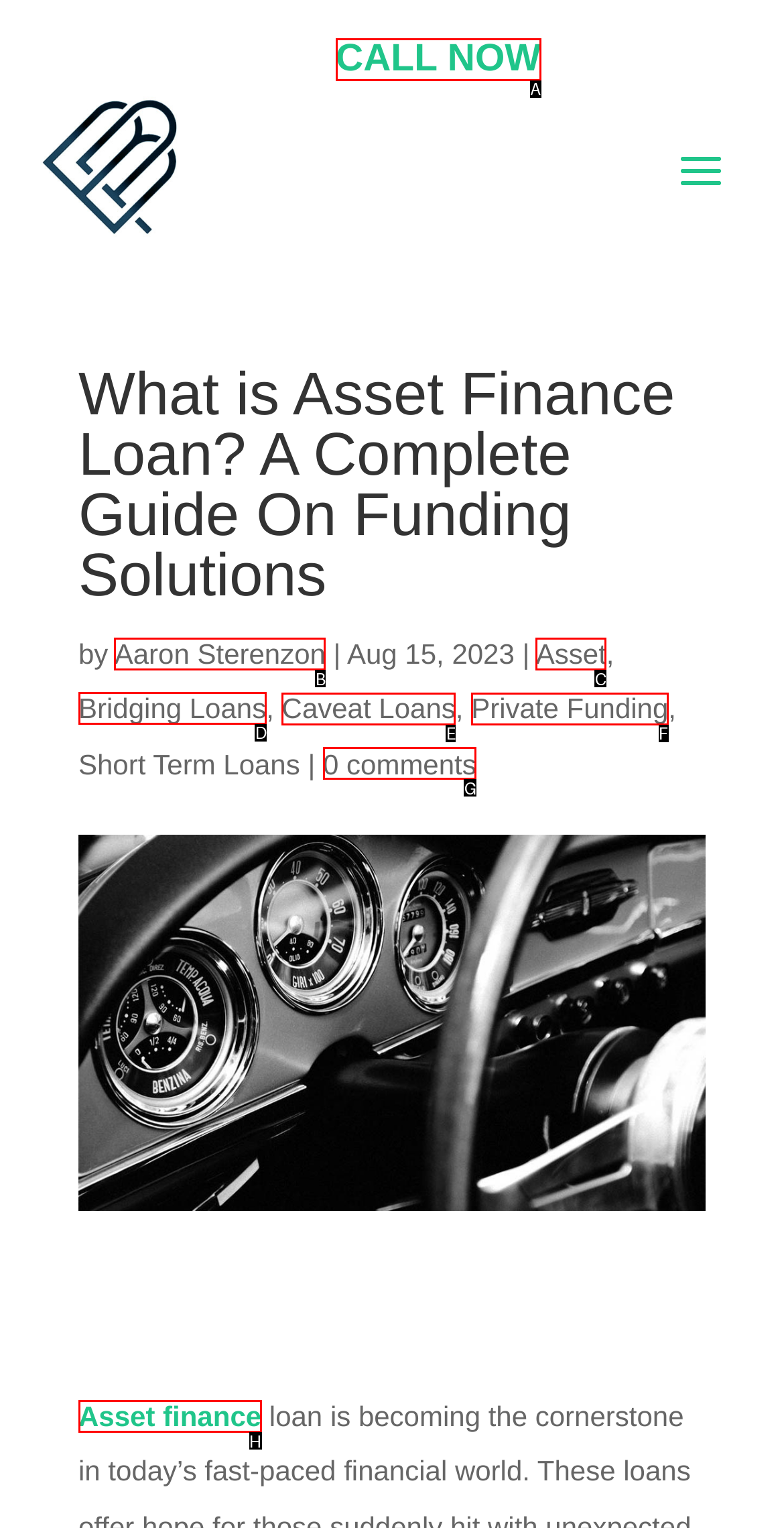Decide which HTML element to click to complete the task: Explore Bridging Loans Provide the letter of the appropriate option.

D